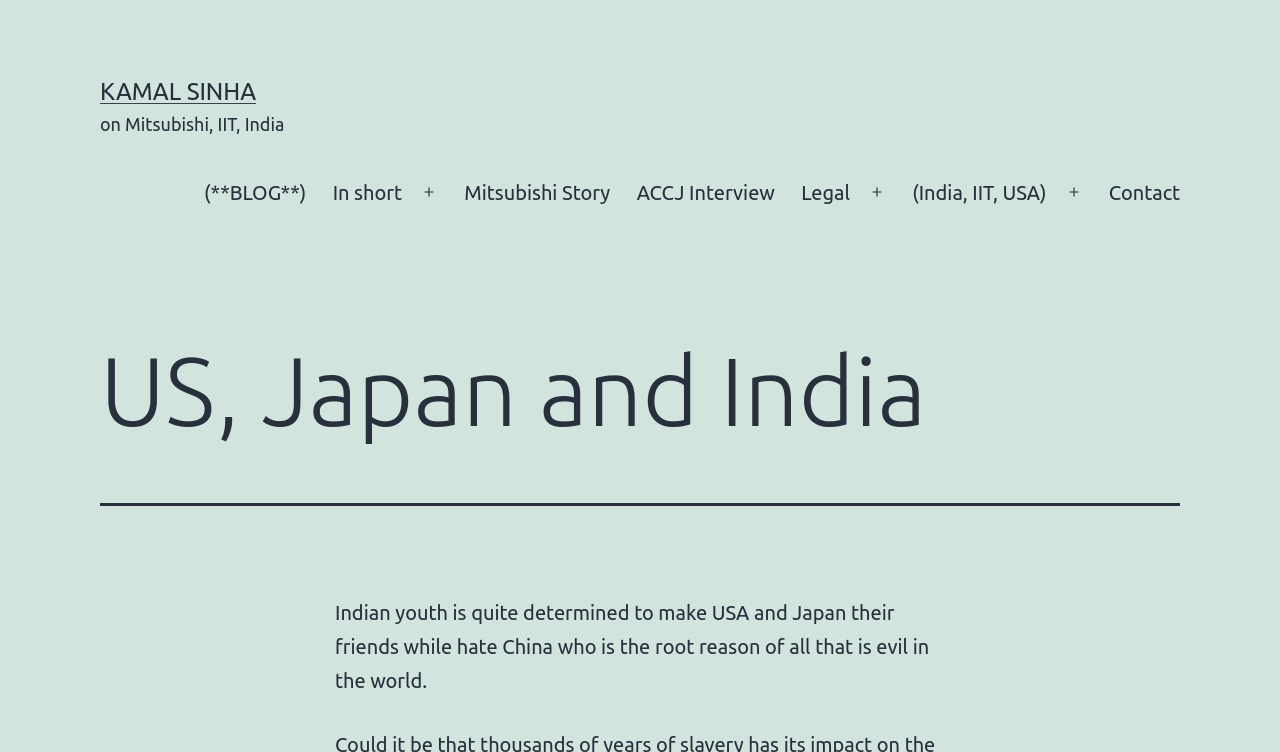What is the name of the author?
Please answer the question as detailed as possible.

The name of the author can be found in the link at the top of the page, which says 'KAMAL SINHA'. This suggests that the author's name is Kamal Sinha.